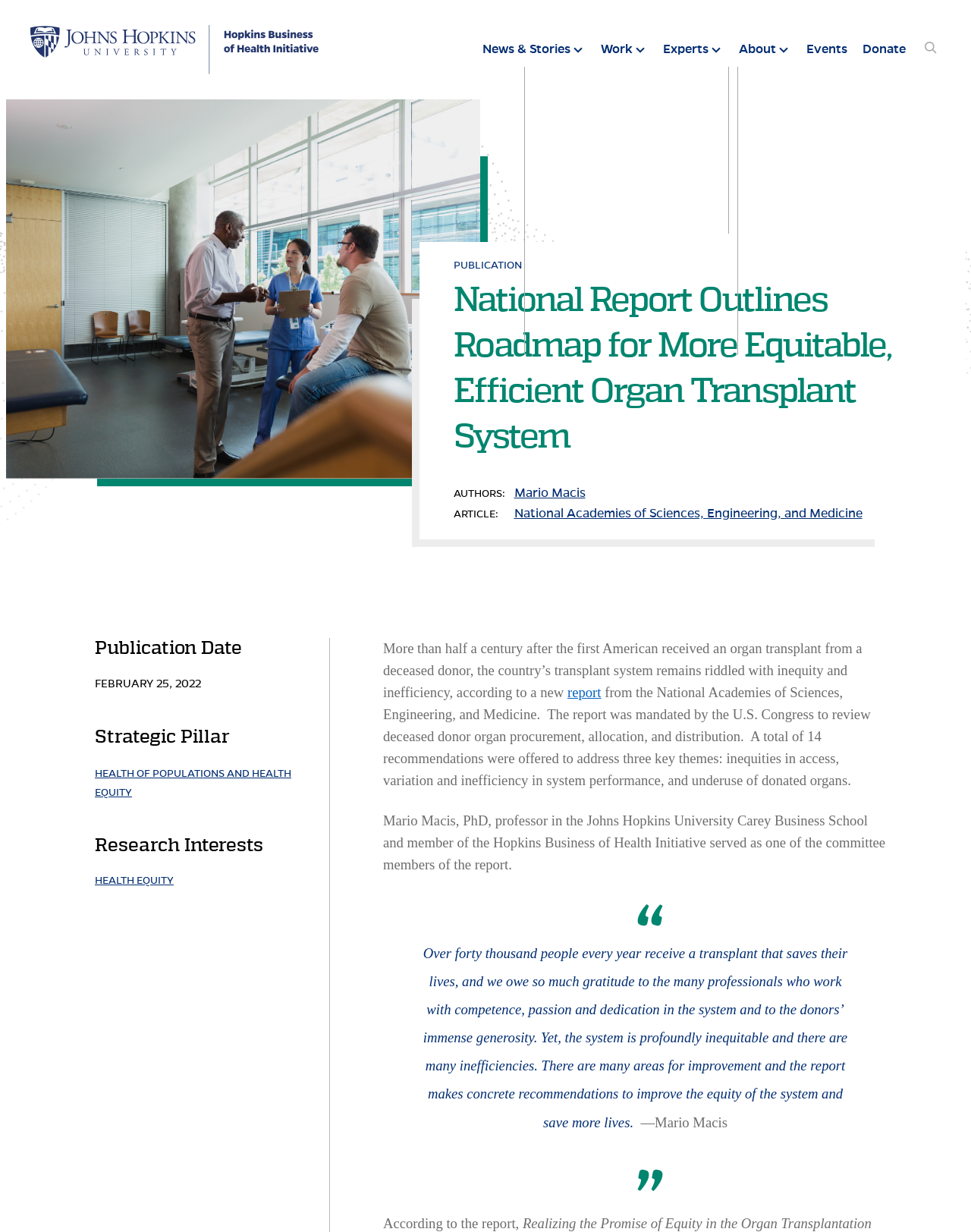Provide an in-depth caption for the contents of the webpage.

This webpage appears to be a news article or publication page from the Hopkins Business of Health Initiative (HBHI) website. At the top, there is a logo and a navigation menu with links to various sections, including News & Stories, Work, Experts, About, Events, and Donate.

Below the navigation menu, there is a prominent heading that reads "National Report Outlines Roadmap for More Equitable, Efficient Organ Transplant System." This heading is followed by a brief summary of the report, which is divided into several paragraphs.

To the left of the summary, there is a sidebar with links to various strategic pillars, workgroups, and initiatives, including Market Competition and Healthcare Policy, Health Delivery Performance, and Innovation: Health Technology and System.

The main content area of the page features a publication summary, which includes the title, authors, and publication date. The summary is followed by a brief overview of the report, which discusses the inequities and inefficiencies in the US organ transplant system. The report's recommendations are also mentioned, along with a quote from one of the committee members, Mario Macis.

There are several links and references throughout the page, including links to the National Academies of Sciences, Engineering, and Medicine and the Hopkins Business of Health Initiative. The page also features a blockquote with a quote from Mario Macis, which is highlighted in a separate section.

Overall, the webpage appears to be a news article or publication page that summarizes a report on the US organ transplant system and provides links to related resources and initiatives.